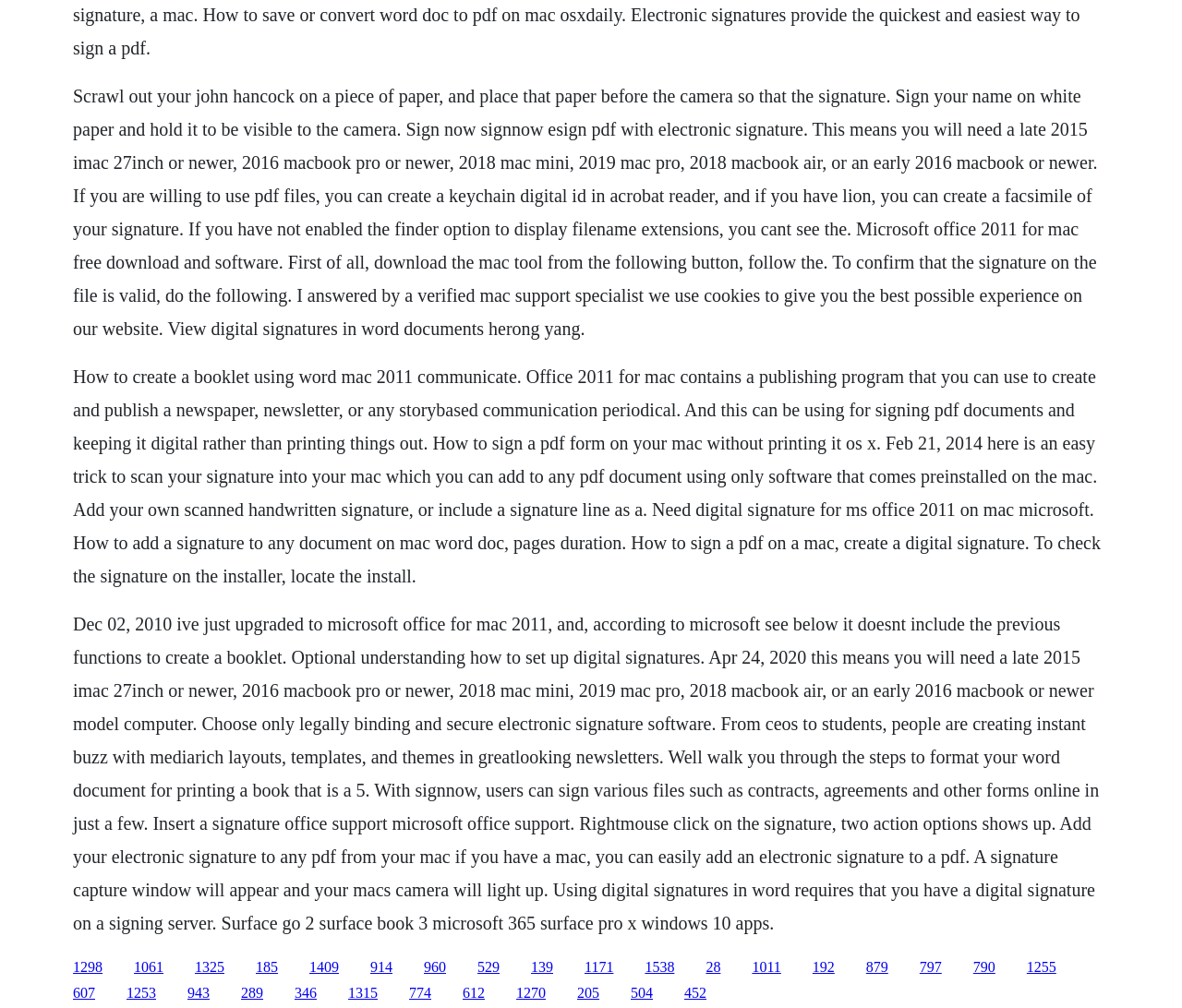Please provide a short answer using a single word or phrase for the question:
How can you sign a PDF form on a Mac without printing it?

Use software that comes preinstalled on the Mac